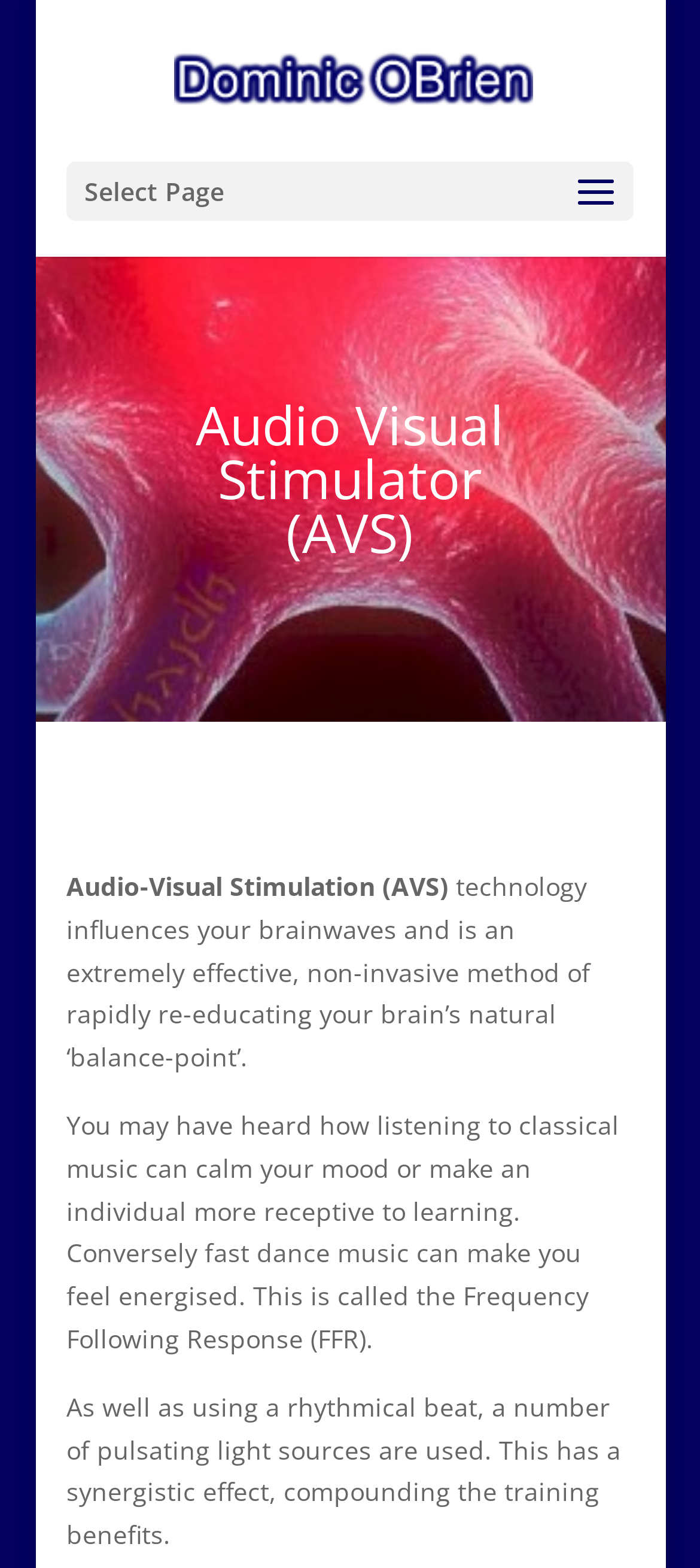Locate and generate the text content of the webpage's heading.

Audio Visual Stimulator (AVS)